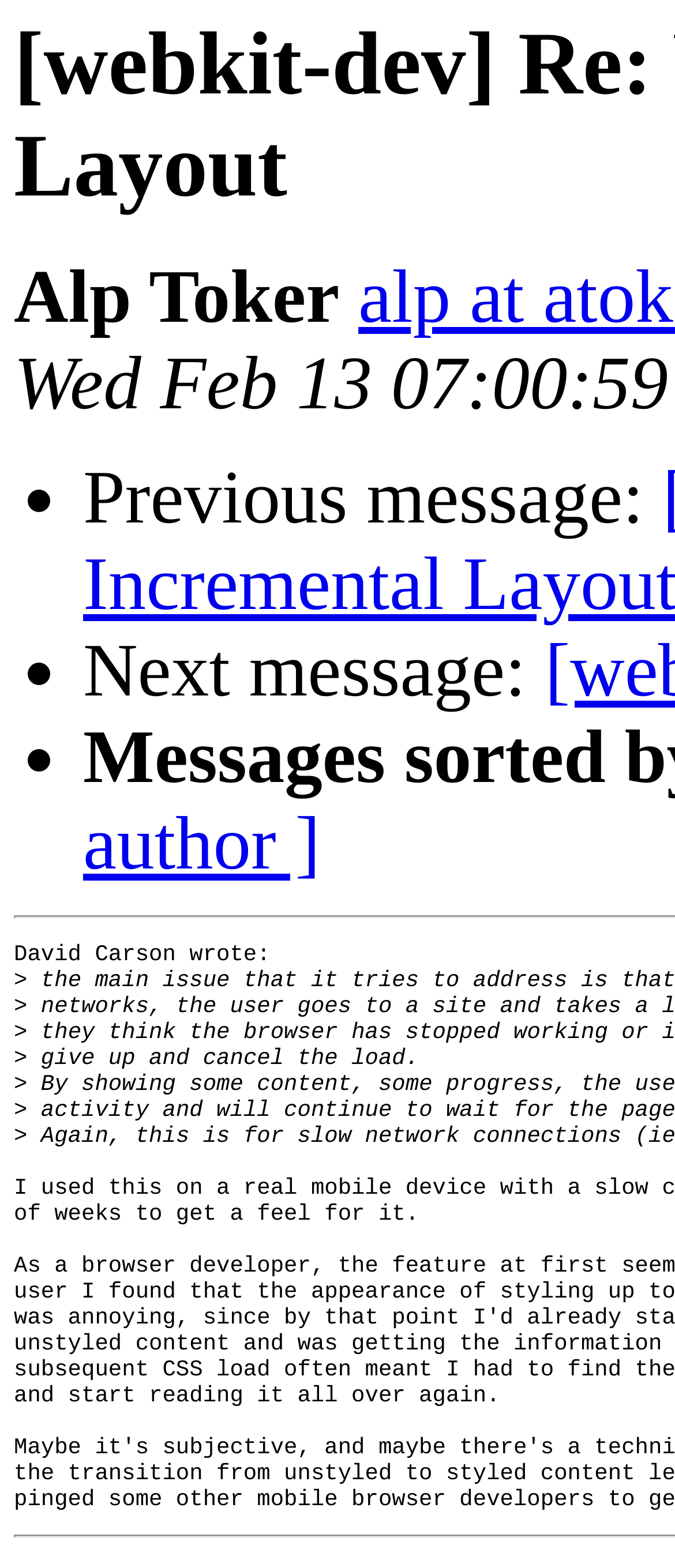Who wrote the message that starts with 'give up and cancel the load.'?
Please give a detailed and elaborate explanation in response to the question.

The author of the message can be found by looking at the static text element that says 'David Carson wrote:' which is located above the message that starts with 'give up and cancel the load.', indicating that David Carson is the author of the message.